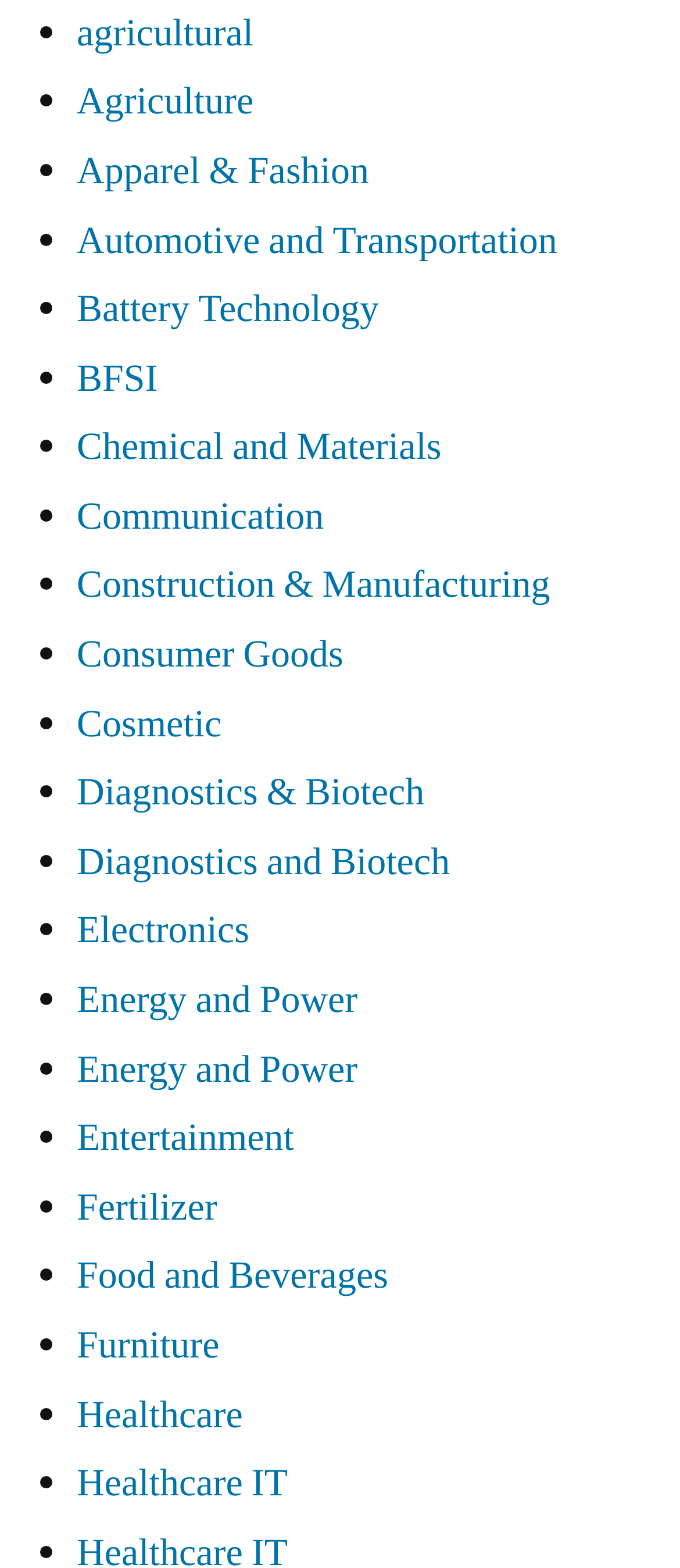Predict the bounding box of the UI element that fits this description: "Diagnostics and Biotech".

[0.113, 0.534, 0.662, 0.565]